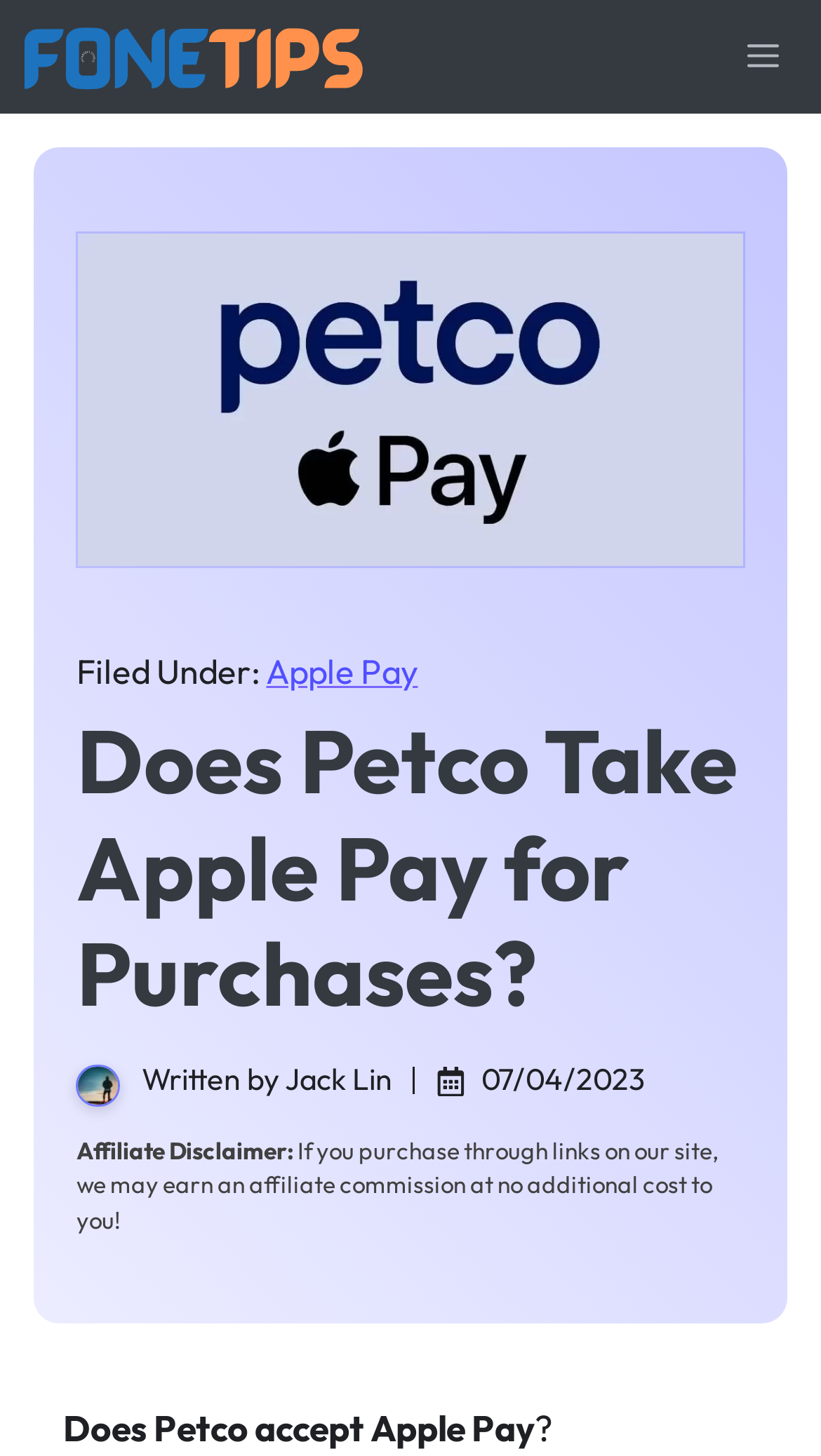Please provide a brief answer to the following inquiry using a single word or phrase:
What is the name of the website?

FoneTips